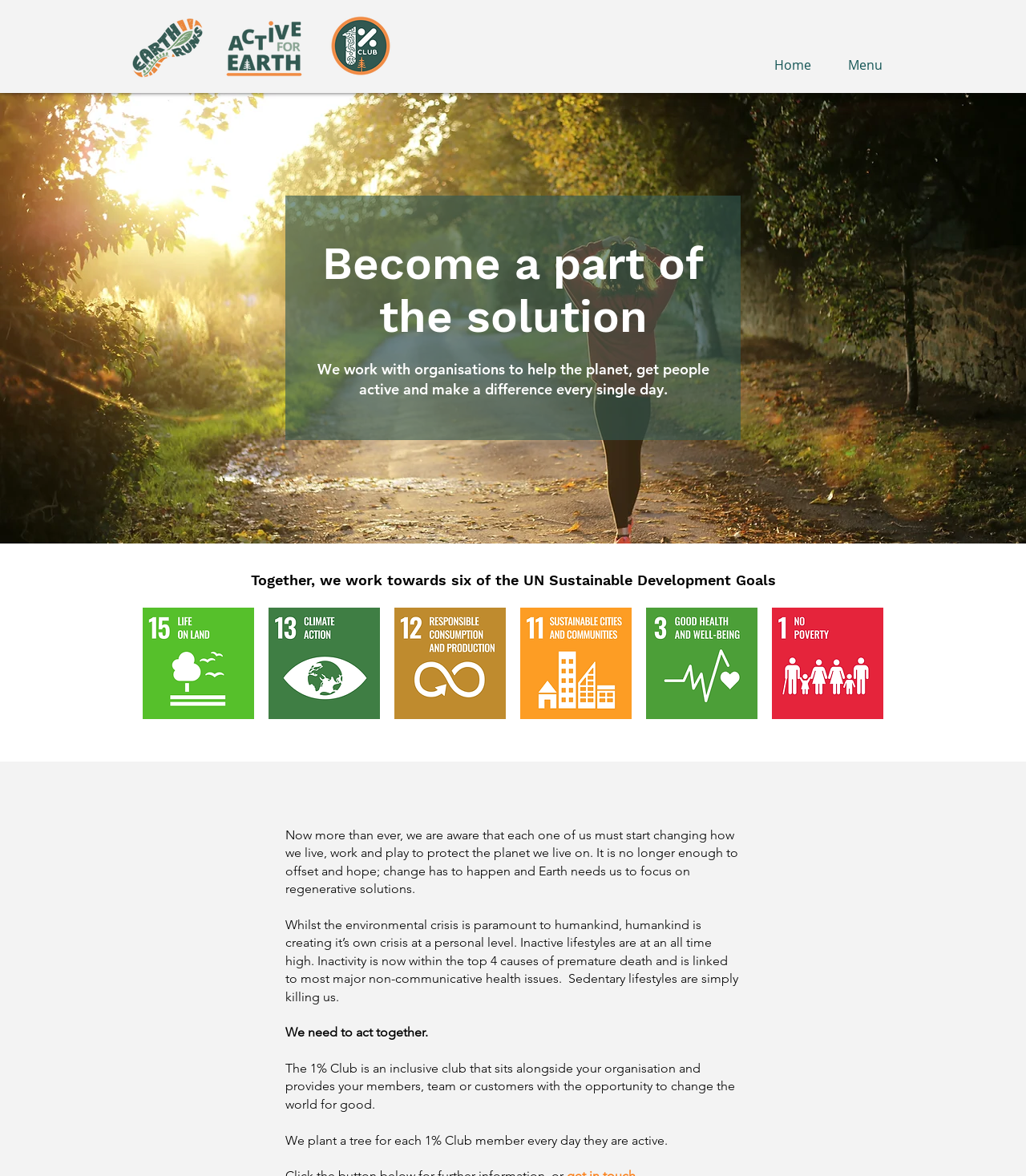Answer the following query with a single word or phrase:
How many UN Sustainable Development Goals does the organization work towards?

six